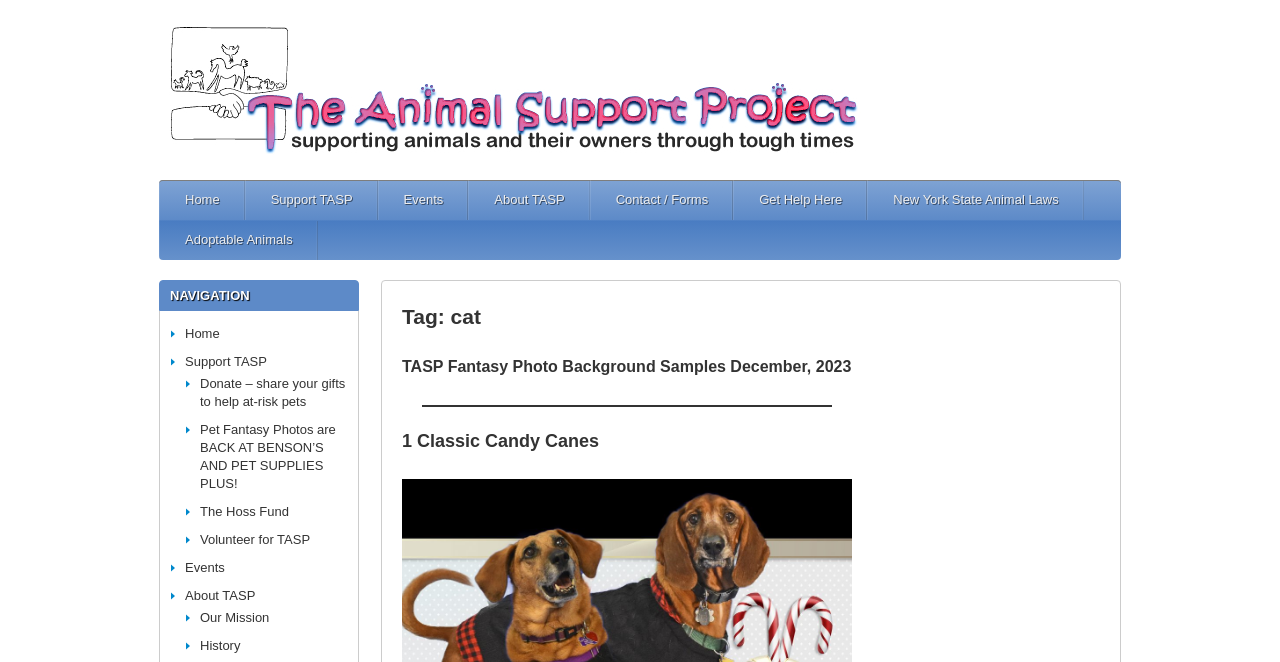How many navigation links are there?
We need a detailed and meticulous answer to the question.

I counted the number of links under the 'NAVIGATION' heading, which are 'Home', 'Support TASP', 'Donate – share your gifts to help at-risk pets', 'Pet Fantasy Photos are BACK AT BENSON’S AND PET SUPPLIES PLUS!', 'The Hoss Fund', 'Volunteer for TASP', 'Events', 'About TASP', and 'Our Mission'. There are 9 links in total.